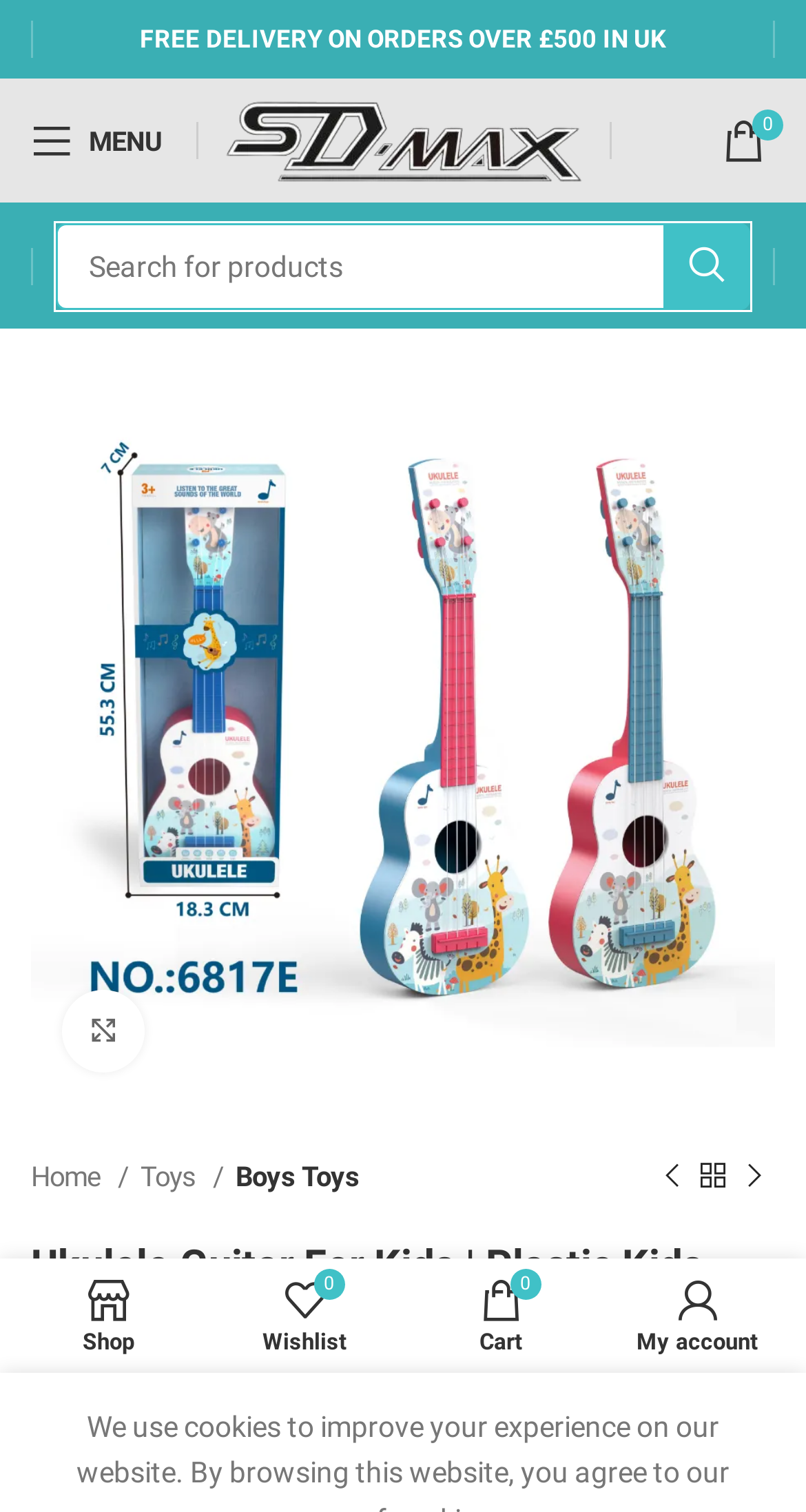Could you indicate the bounding box coordinates of the region to click in order to complete this instruction: "Share this article".

None